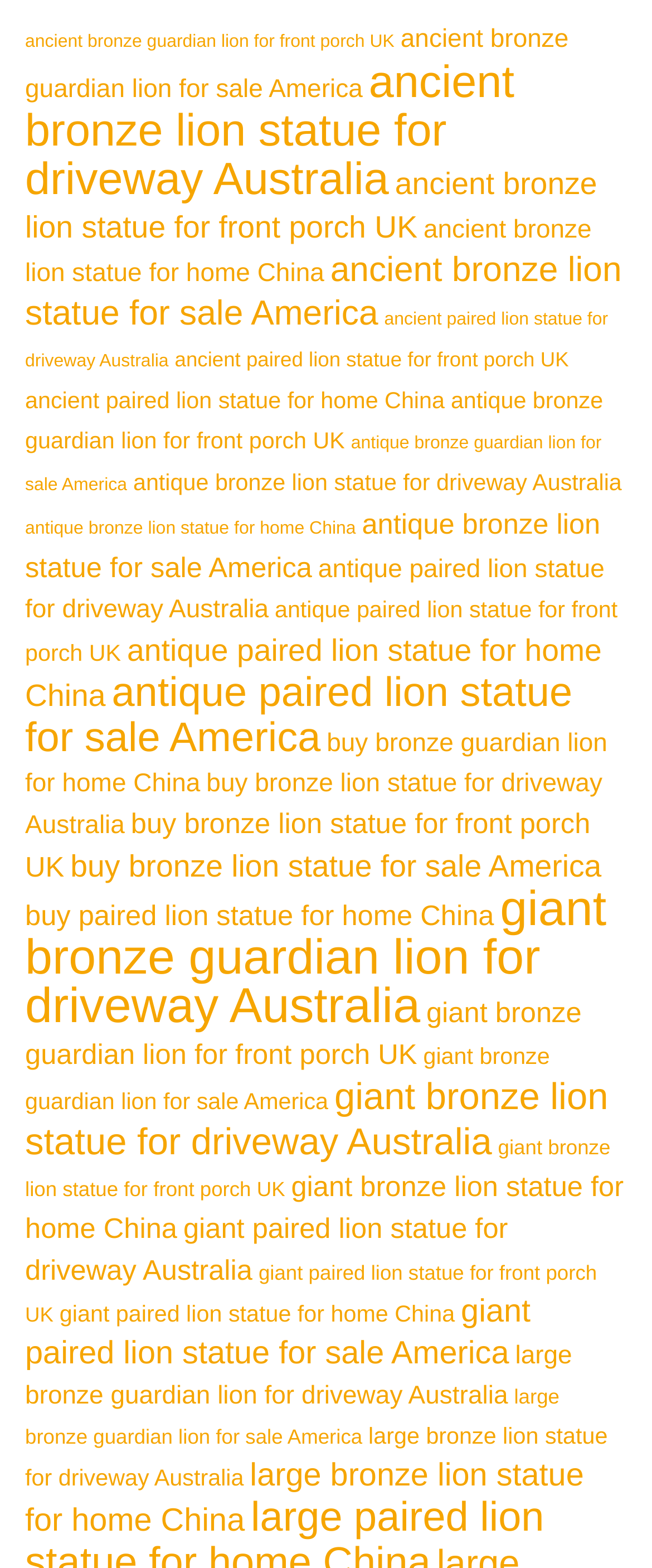Specify the bounding box coordinates of the area to click in order to follow the given instruction: "explore large bronze lion statue for home China."

[0.038, 0.931, 0.896, 0.982]